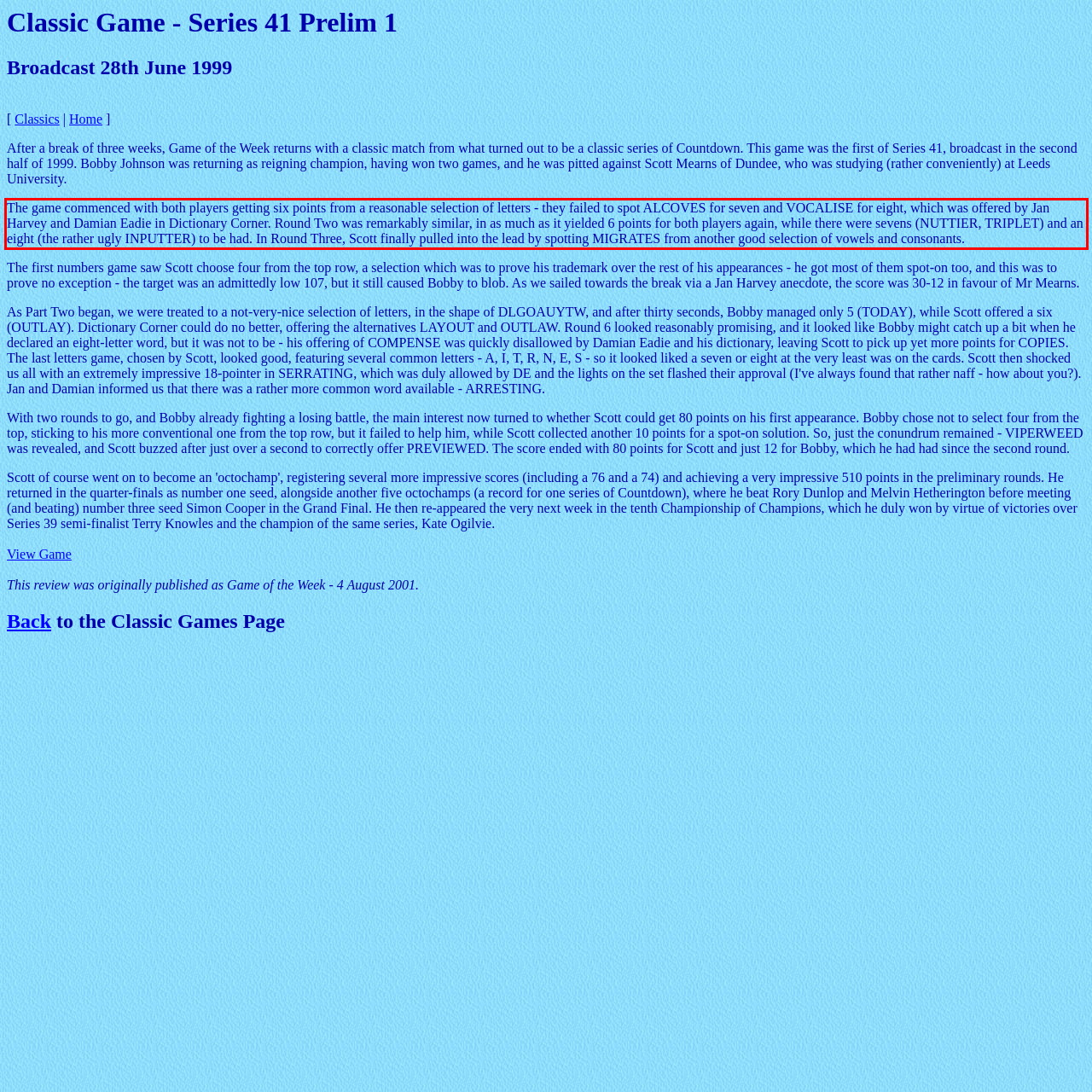Examine the screenshot of the webpage, locate the red bounding box, and perform OCR to extract the text contained within it.

The game commenced with both players getting six points from a reasonable selection of letters - they failed to spot ALCOVES for seven and VOCALISE for eight, which was offered by Jan Harvey and Damian Eadie in Dictionary Corner. Round Two was remarkably similar, in as much as it yielded 6 points for both players again, while there were sevens (NUTTIER, TRIPLET) and an eight (the rather ugly INPUTTER) to be had. In Round Three, Scott finally pulled into the lead by spotting MIGRATES from another good selection of vowels and consonants.